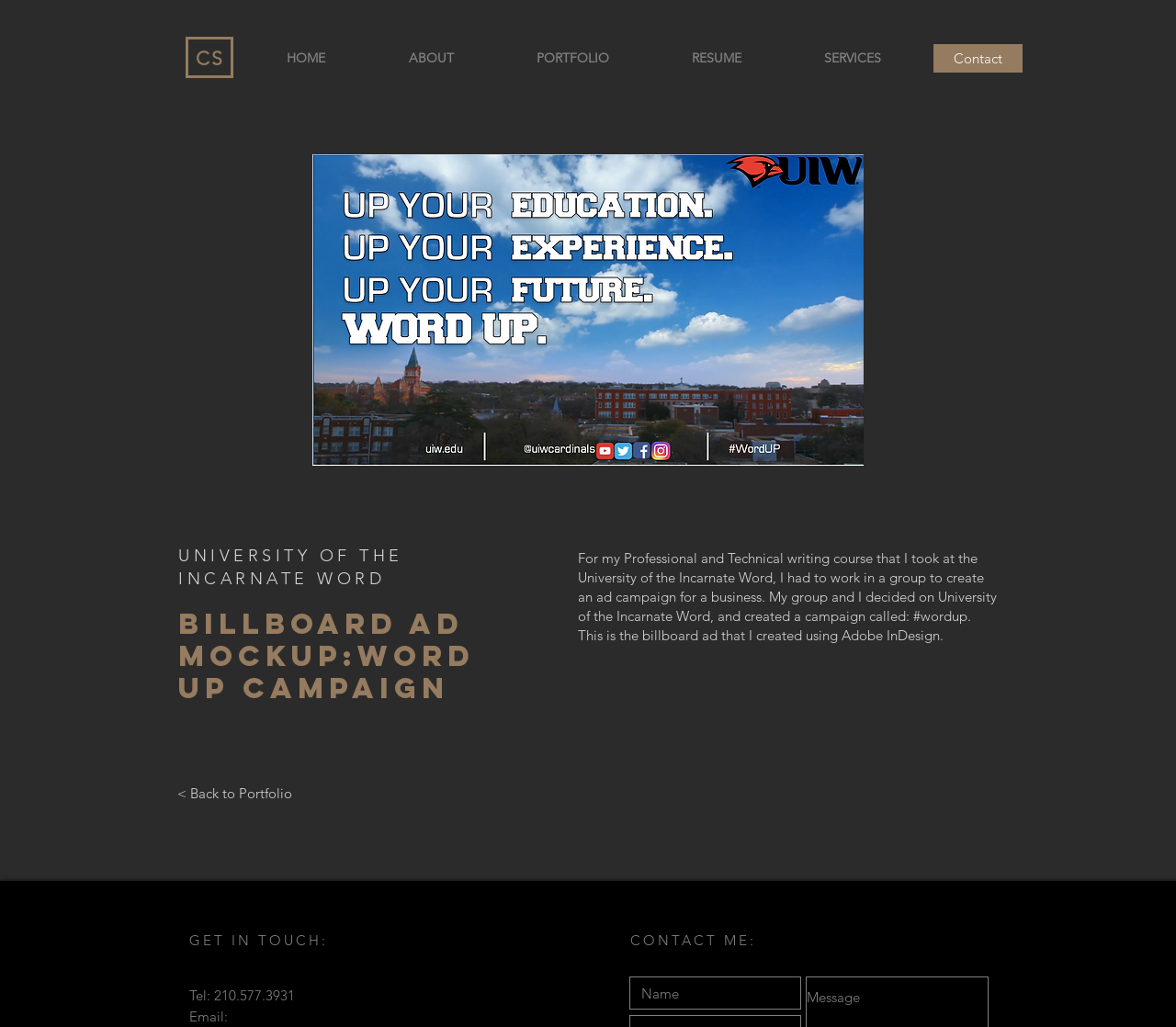Please identify the bounding box coordinates of the element's region that I should click in order to complete the following instruction: "enter your name". The bounding box coordinates consist of four float numbers between 0 and 1, i.e., [left, top, right, bottom].

[0.535, 0.951, 0.681, 0.983]